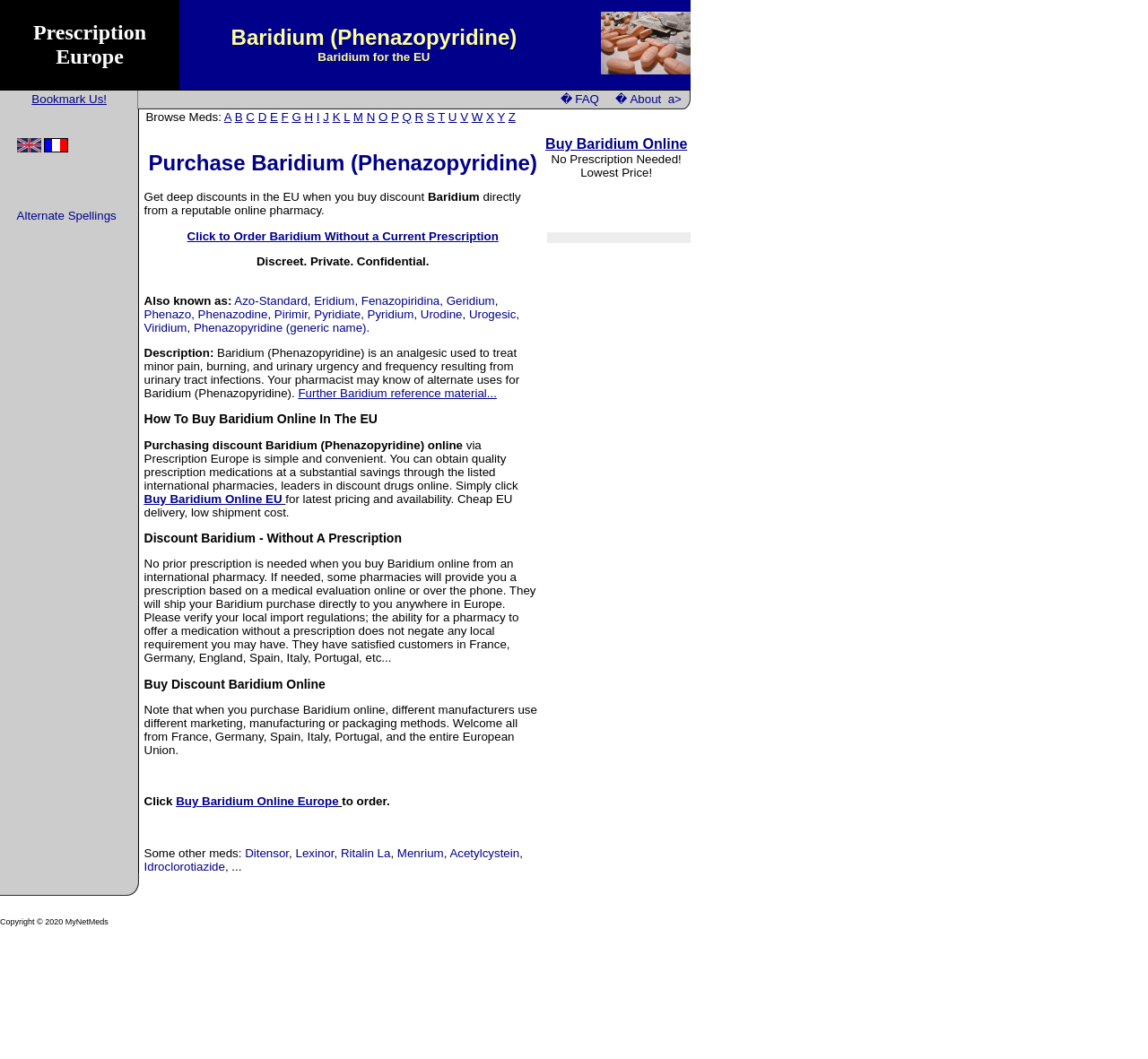Identify the primary heading of the webpage and provide its text.

Purchase Baridium (Phenazopyridine)